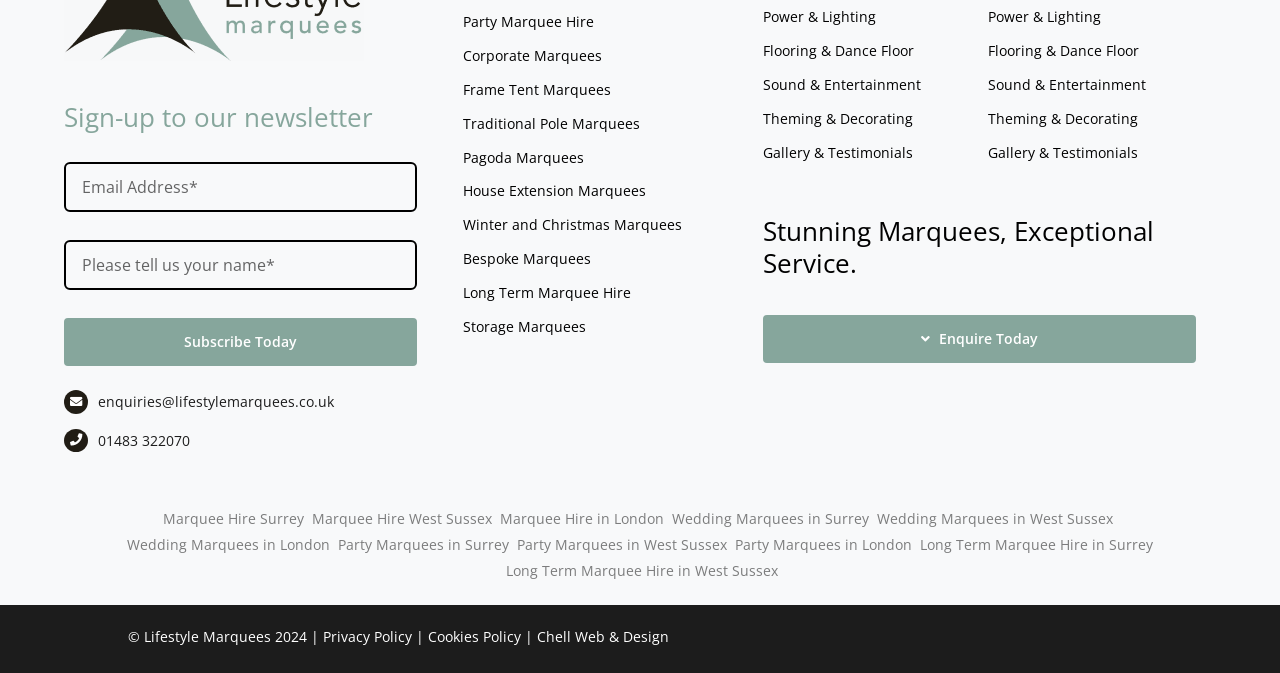Please indicate the bounding box coordinates for the clickable area to complete the following task: "Learn about the relation between Tish Cyrus and Miley Cyrus". The coordinates should be specified as four float numbers between 0 and 1, i.e., [left, top, right, bottom].

None